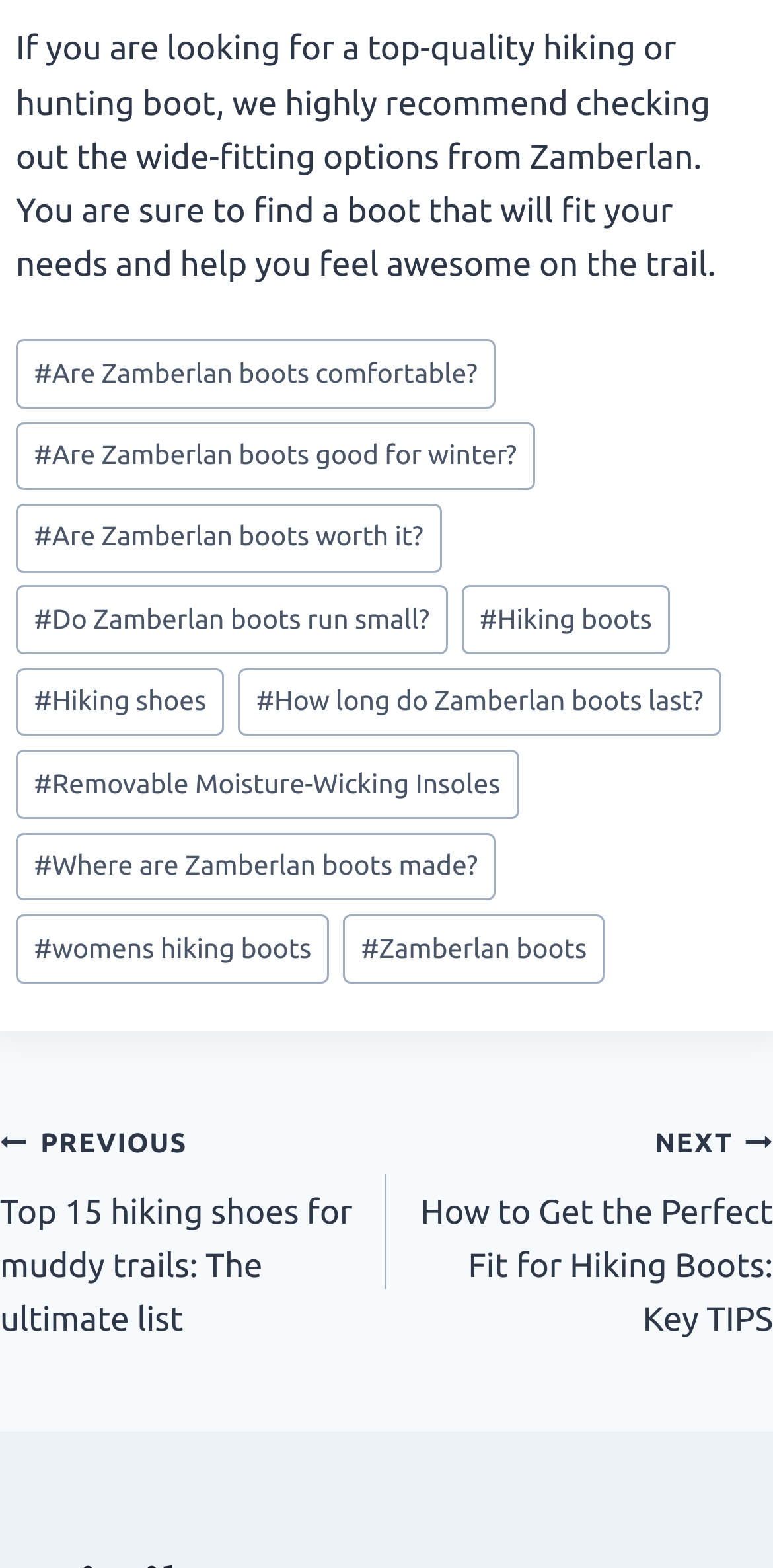Identify the bounding box coordinates for the UI element described by the following text: "#Hiking shoes". Provide the coordinates as four float numbers between 0 and 1, in the format [left, top, right, bottom].

[0.021, 0.426, 0.29, 0.47]